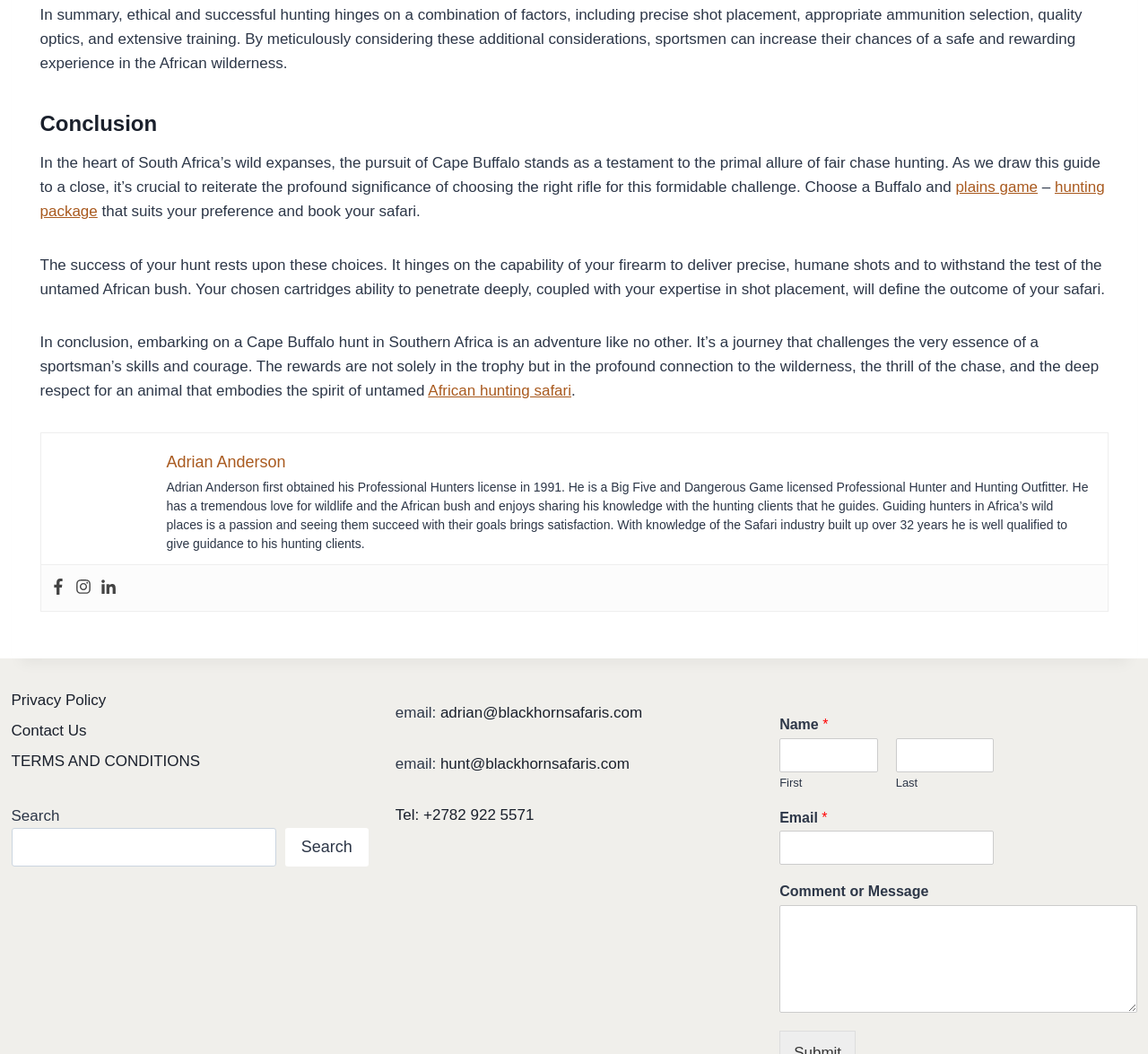Could you provide the bounding box coordinates for the portion of the screen to click to complete this instruction: "Search for something"?

[0.01, 0.786, 0.24, 0.822]